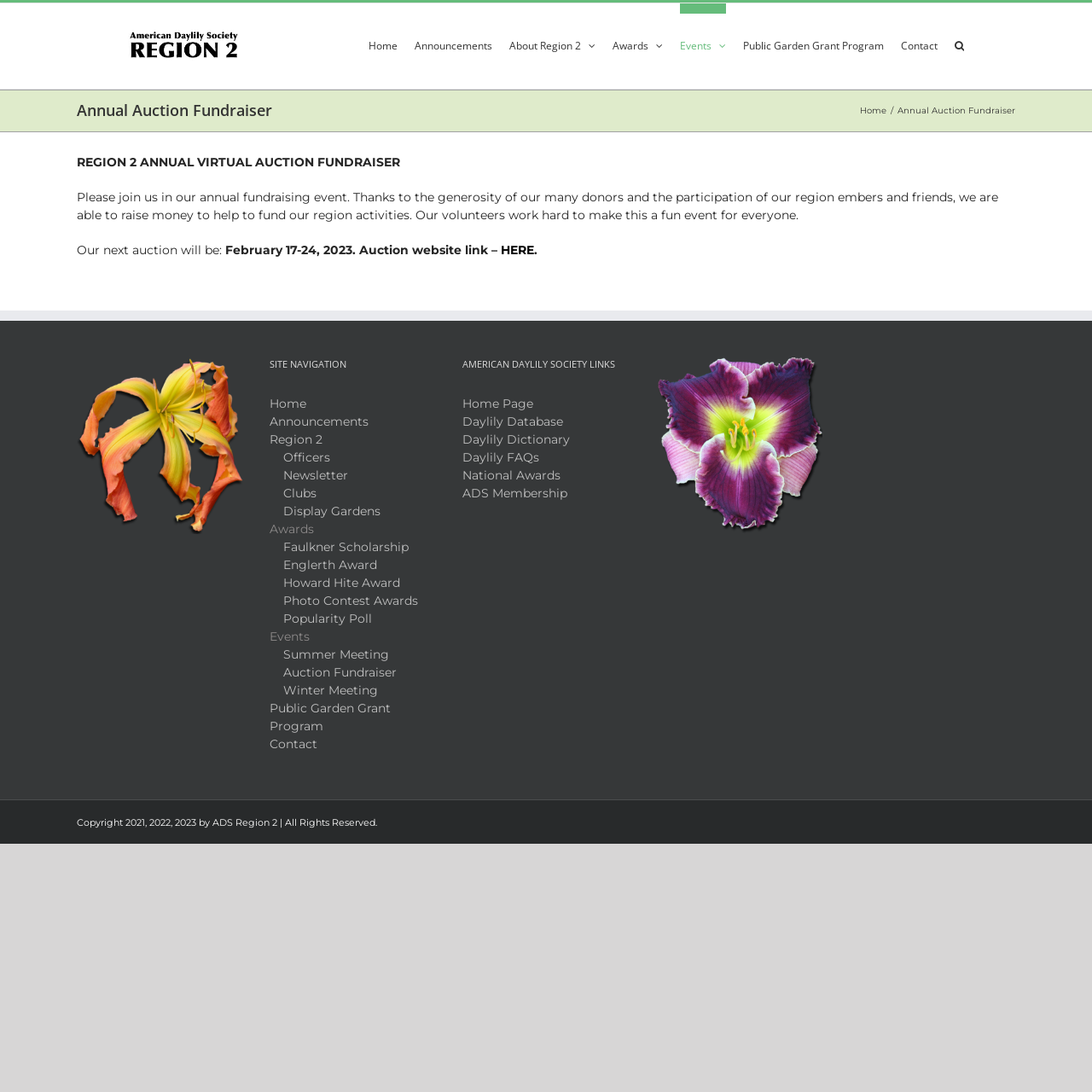Based on the image, give a detailed response to the question: When is the next auction?

I found the answer by reading the text on the webpage, which says 'Our next auction will be: February 17-24, 2023.' This provides the specific dates of the next auction event.